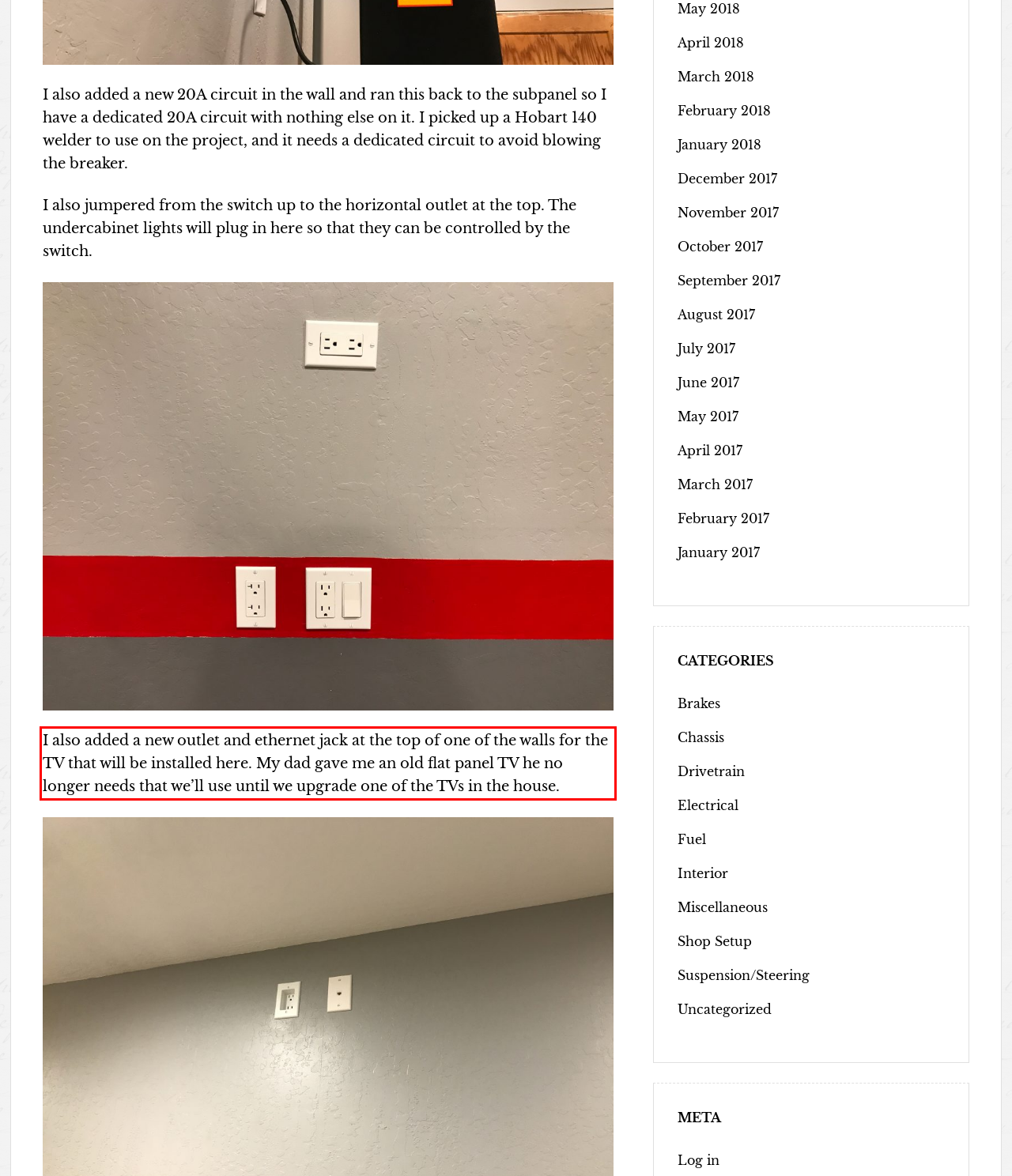You have a screenshot of a webpage where a UI element is enclosed in a red rectangle. Perform OCR to capture the text inside this red rectangle.

I also added a new outlet and ethernet jack at the top of one of the walls for the TV that will be installed here. My dad gave me an old flat panel TV he no longer needs that we’ll use until we upgrade one of the TVs in the house.